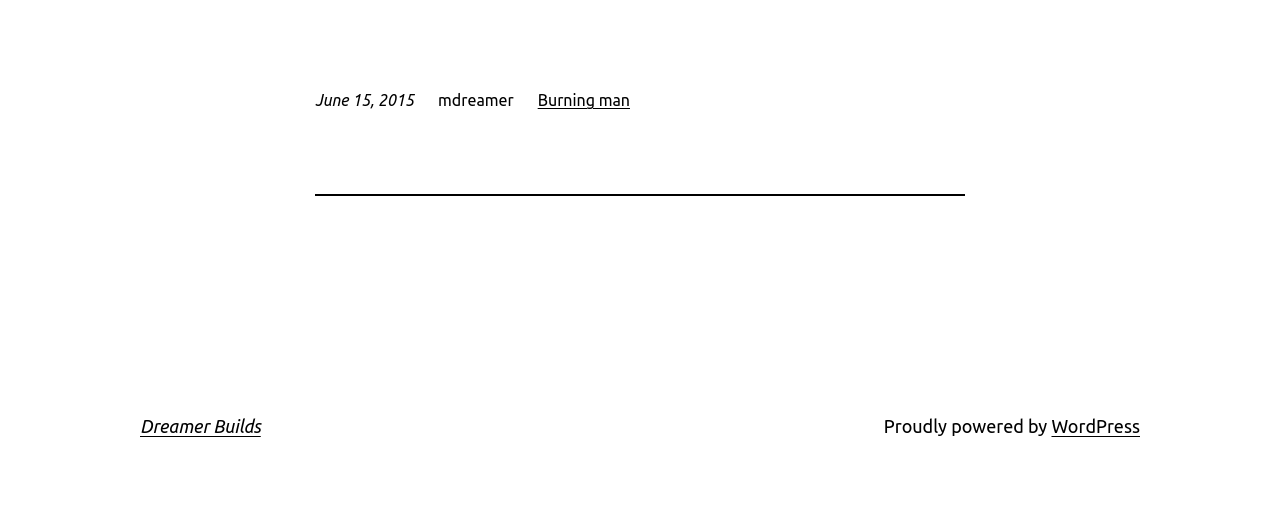Please answer the following question using a single word or phrase: 
What is the username?

mdreamer